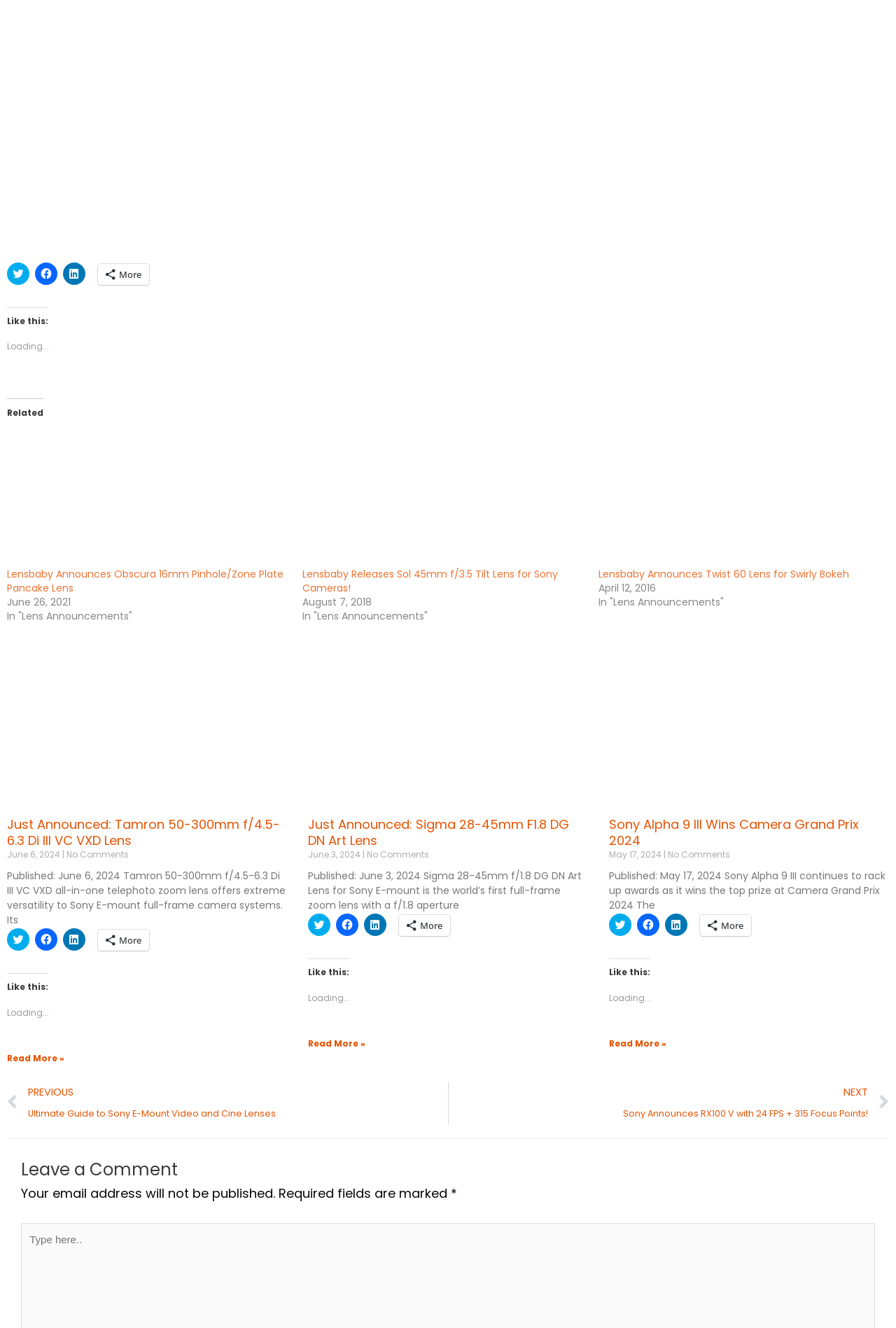Find the bounding box coordinates of the area to click in order to follow the instruction: "Read more about Just Announced: Tamron 50-300mm f/4.5-6.3 Di III VC VXD Lens".

[0.008, 0.792, 0.072, 0.801]